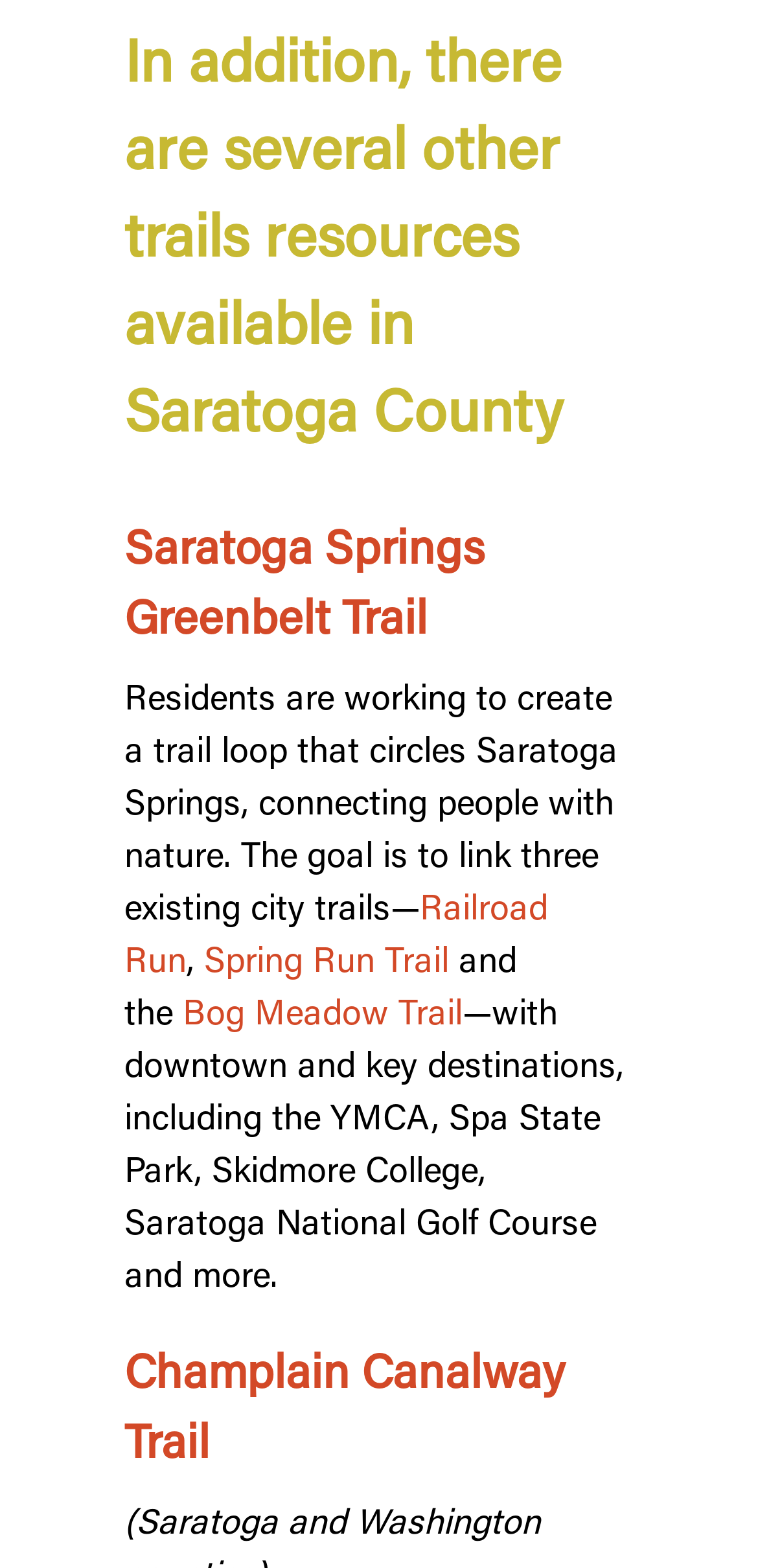Find the bounding box coordinates for the element described here: "Railroad Run".

[0.164, 0.571, 0.723, 0.626]